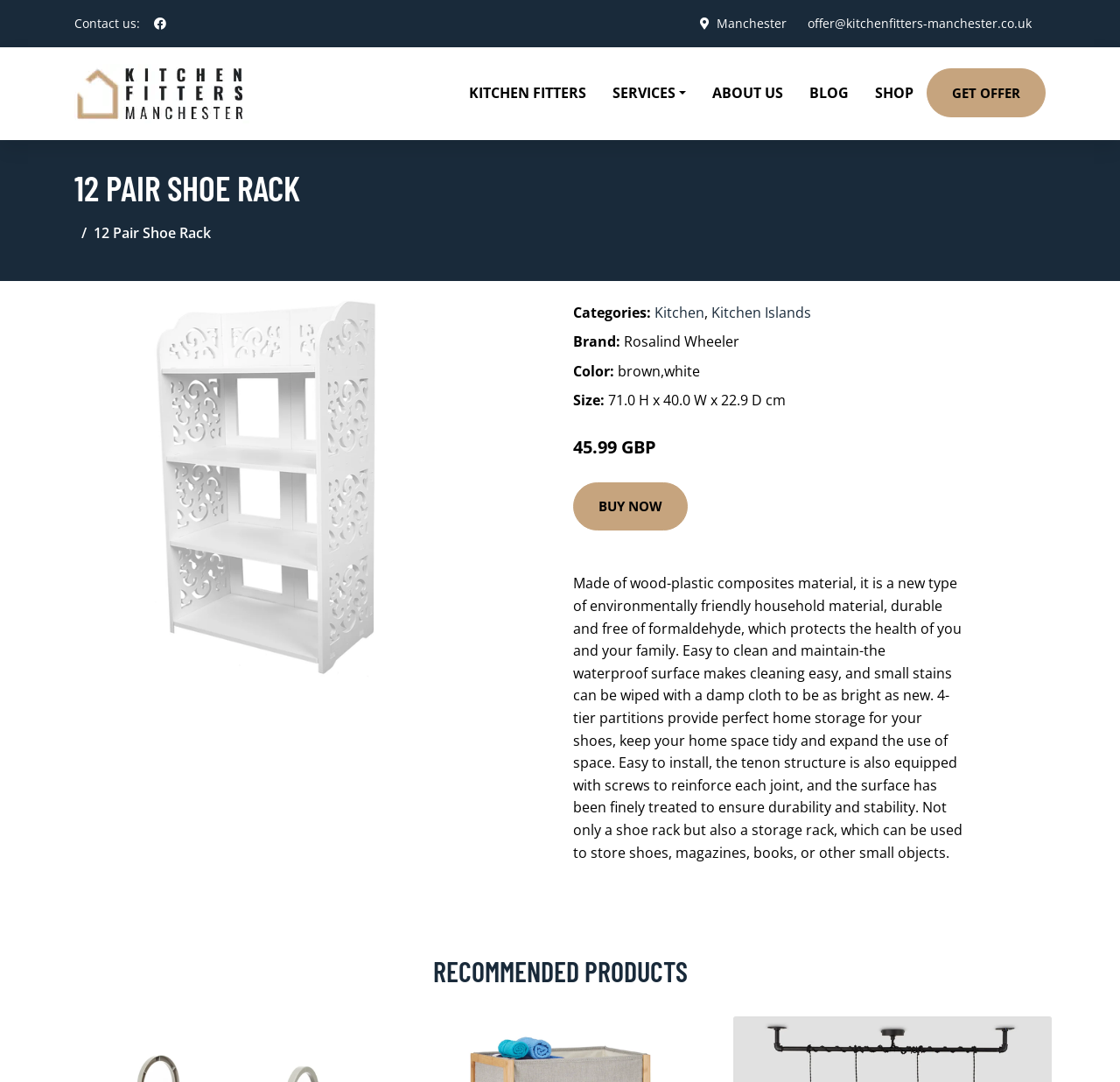Specify the bounding box coordinates of the element's region that should be clicked to achieve the following instruction: "Get an offer". The bounding box coordinates consist of four float numbers between 0 and 1, in the format [left, top, right, bottom].

[0.827, 0.063, 0.934, 0.108]